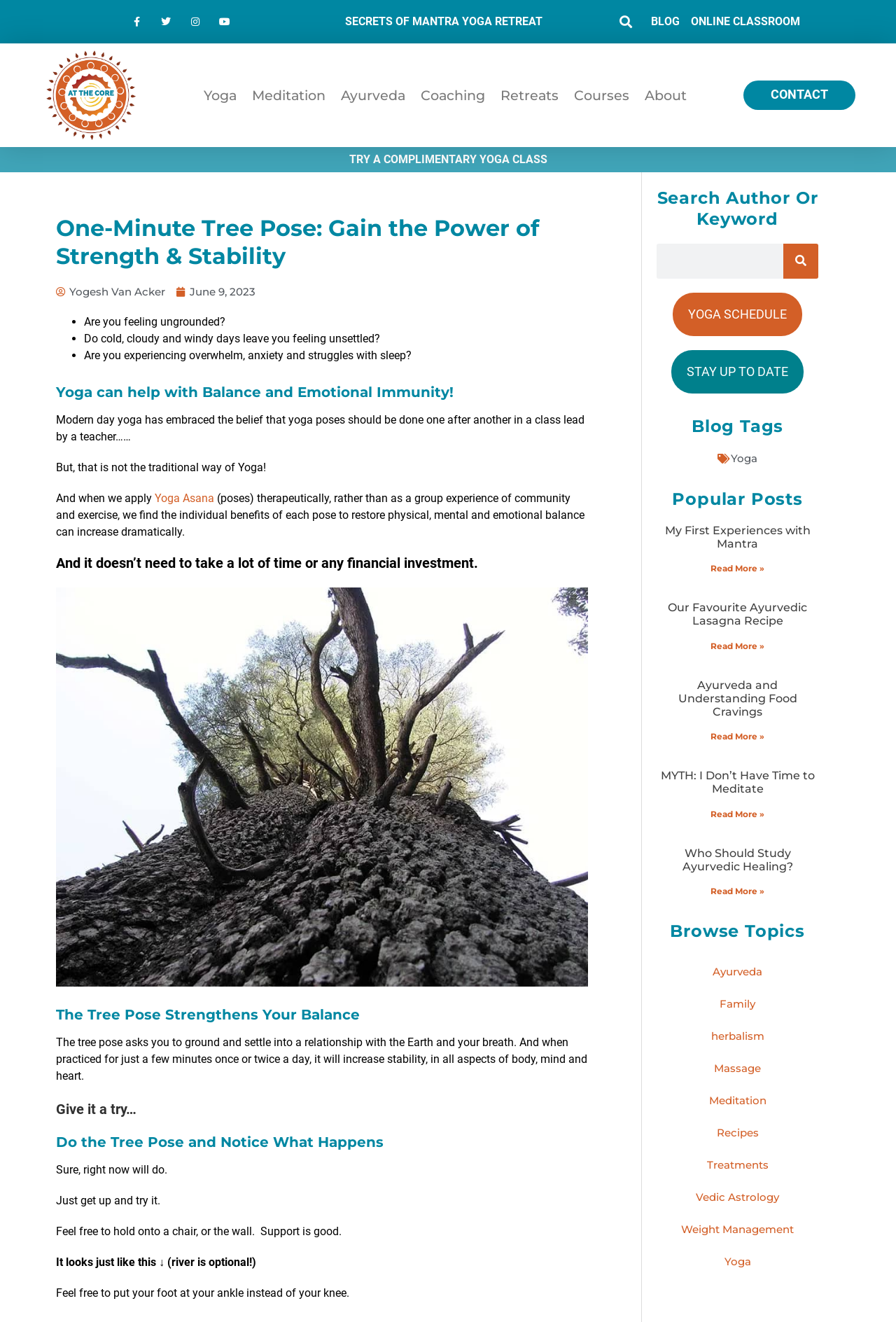Please reply to the following question with a single word or a short phrase:
What is the name of the author of the article?

Yogesh Van Acker